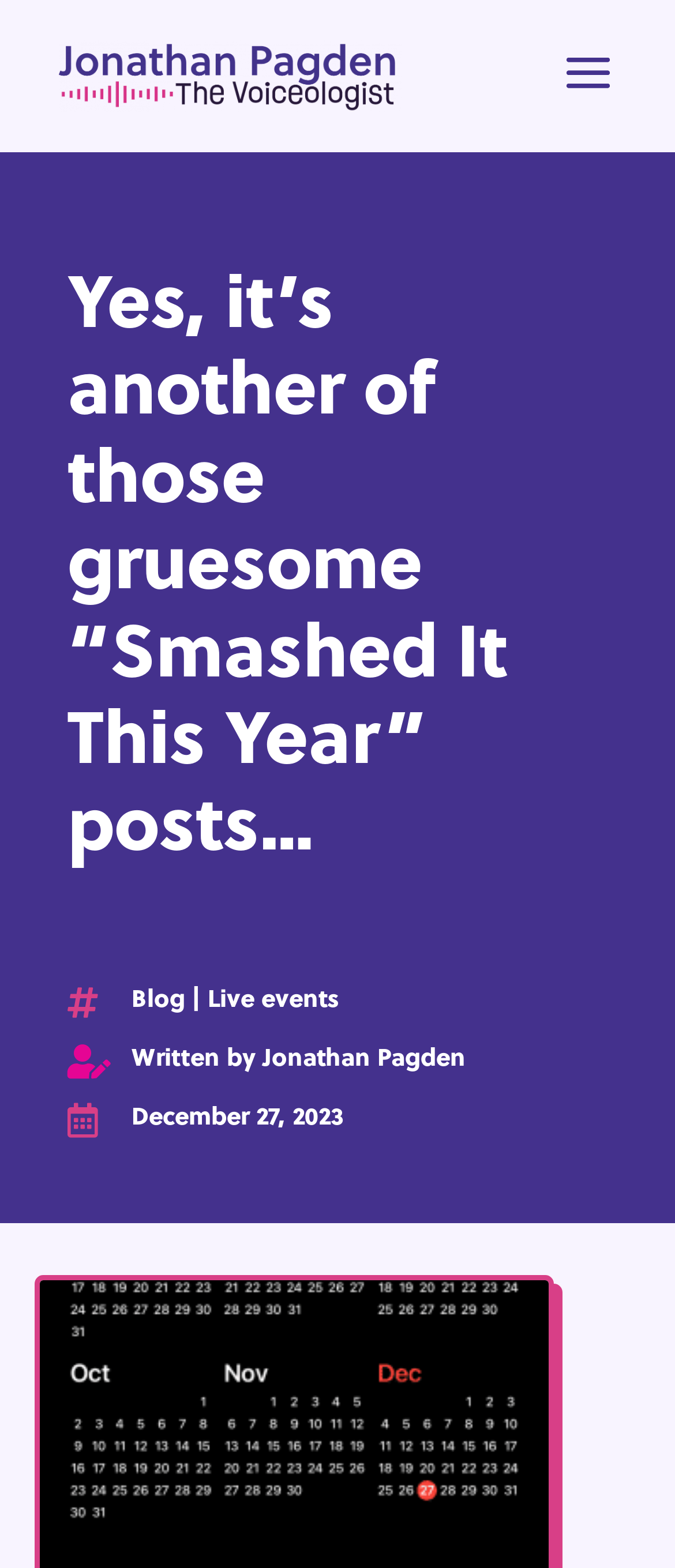Determine the bounding box coordinates for the HTML element described here: "alt="Jonathan Pagden"".

[0.087, 0.036, 0.595, 0.057]